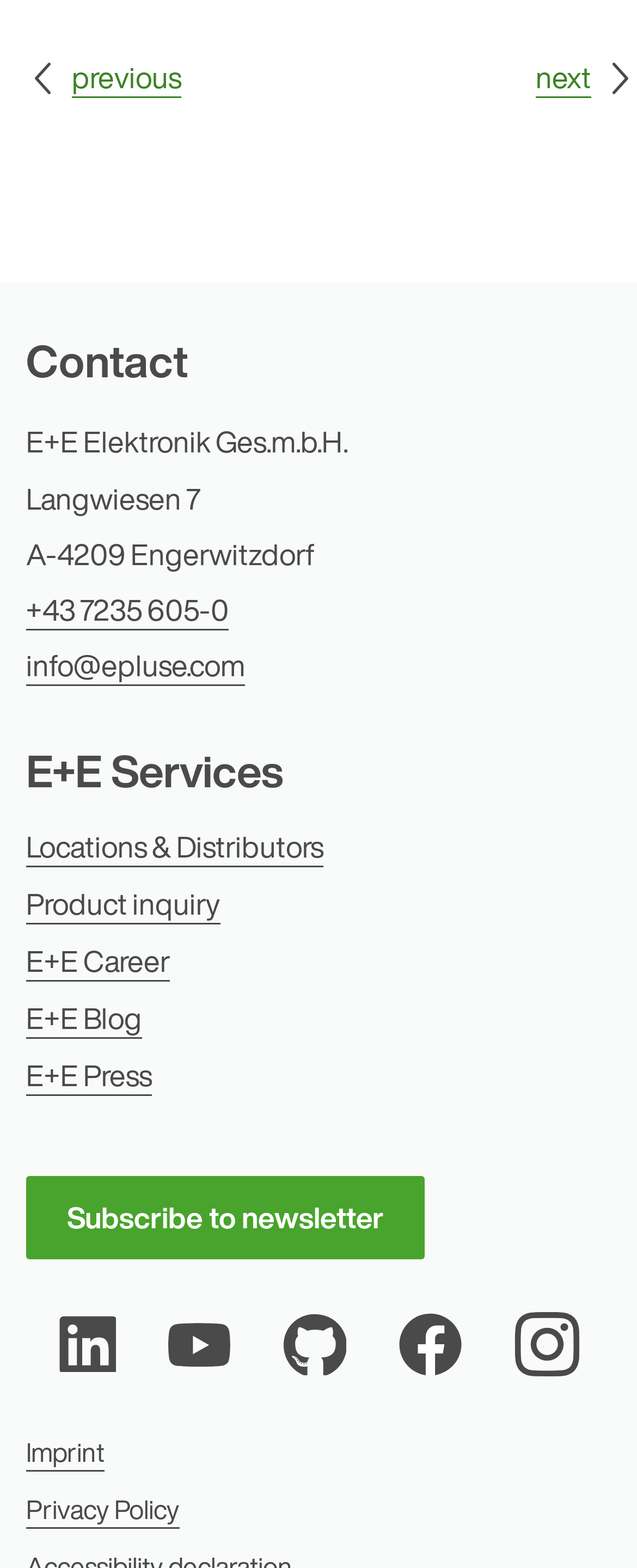What is the company name?
Using the image as a reference, answer with just one word or a short phrase.

E+E Elektronik Ges.m.b.H.